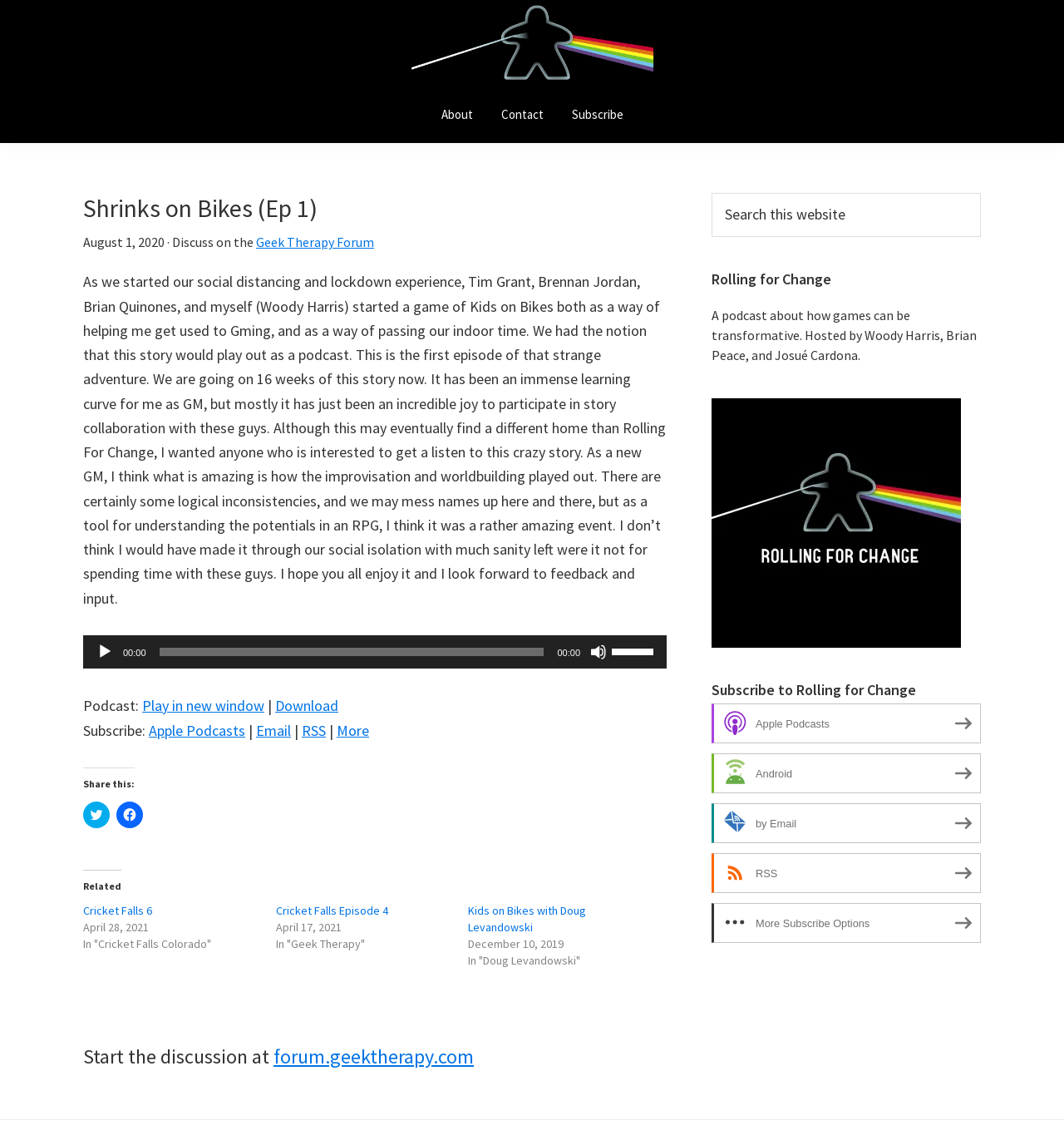Can you show the bounding box coordinates of the region to click on to complete the task described in the instruction: "Play the audio"?

[0.091, 0.564, 0.106, 0.579]